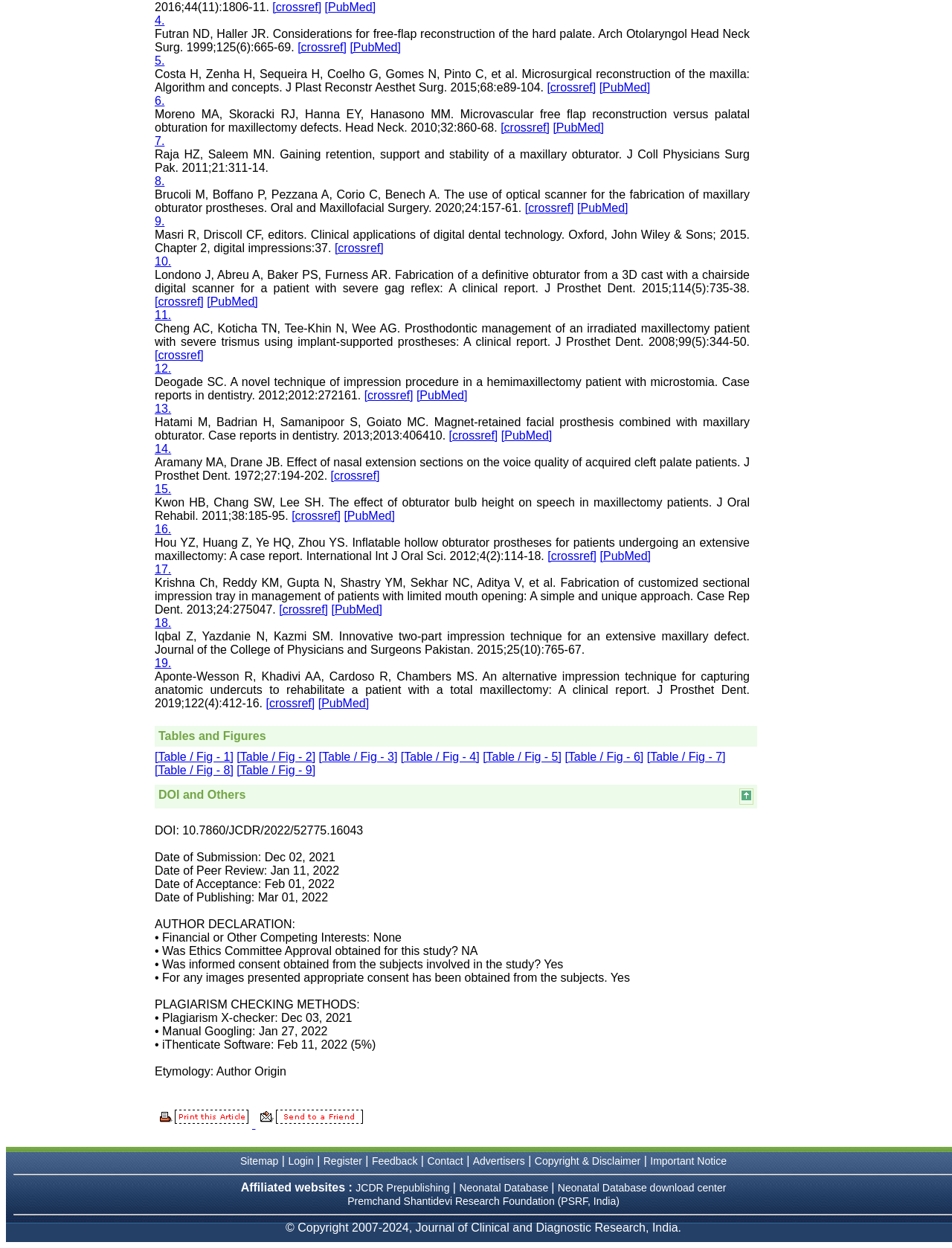Based on the provided description, "Neonatal Database download center", find the bounding box of the corresponding UI element in the screenshot.

[0.586, 0.947, 0.763, 0.956]